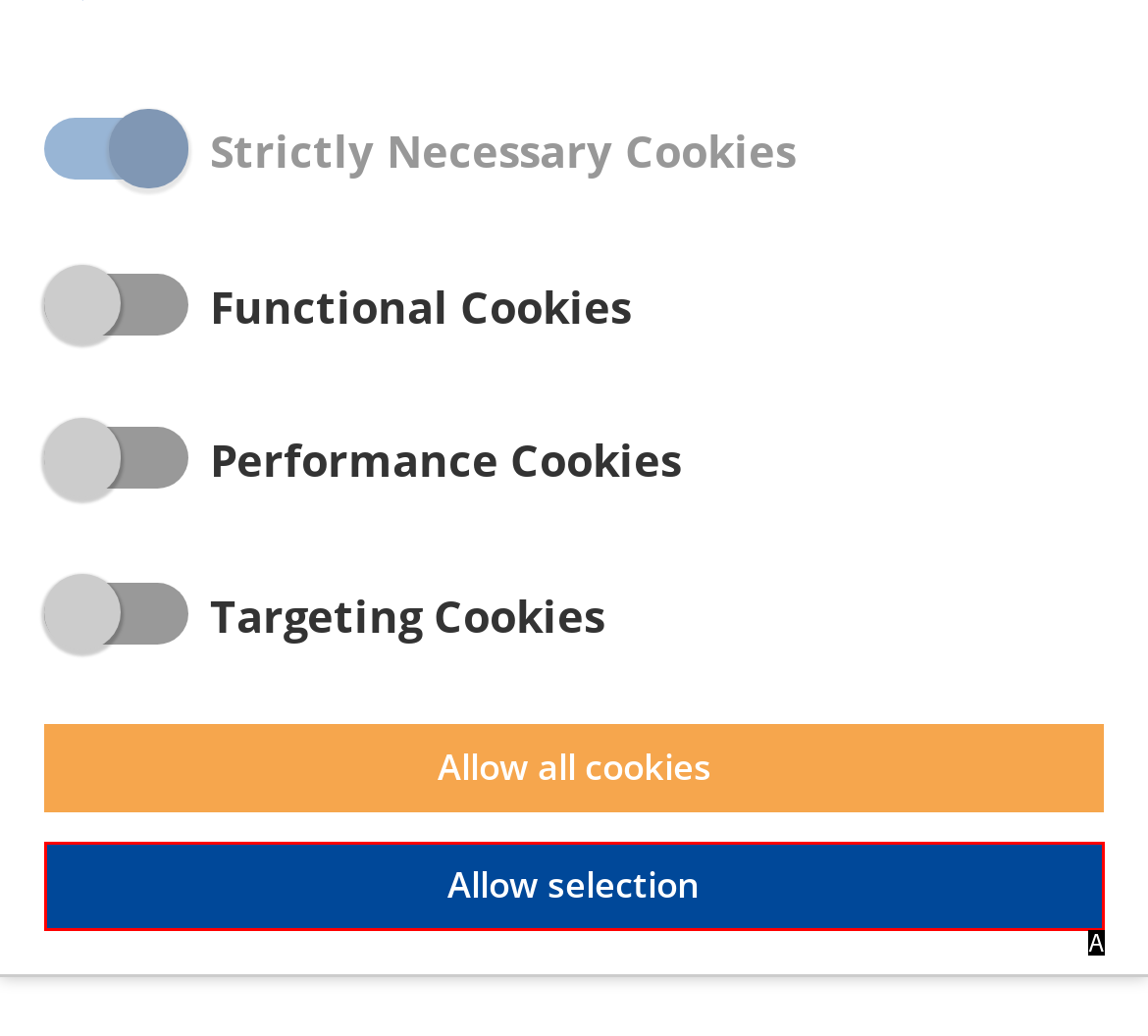Find the HTML element that matches the description: Allow selection
Respond with the corresponding letter from the choices provided.

A